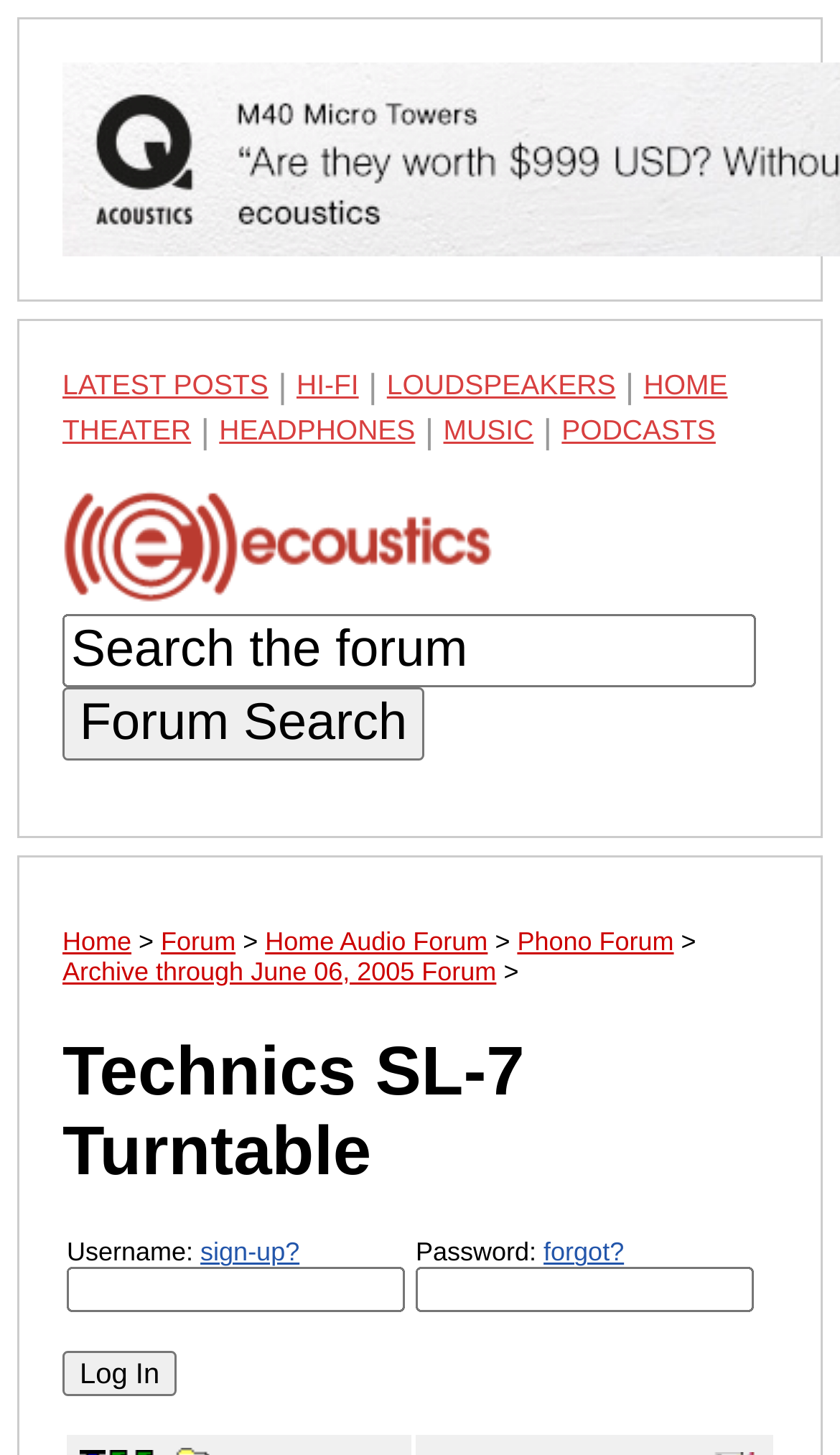How many login fields are there?
Please use the image to deliver a detailed and complete answer.

There are two login fields, one for 'Username:' and one for 'Password:', which are required to log in to the website.